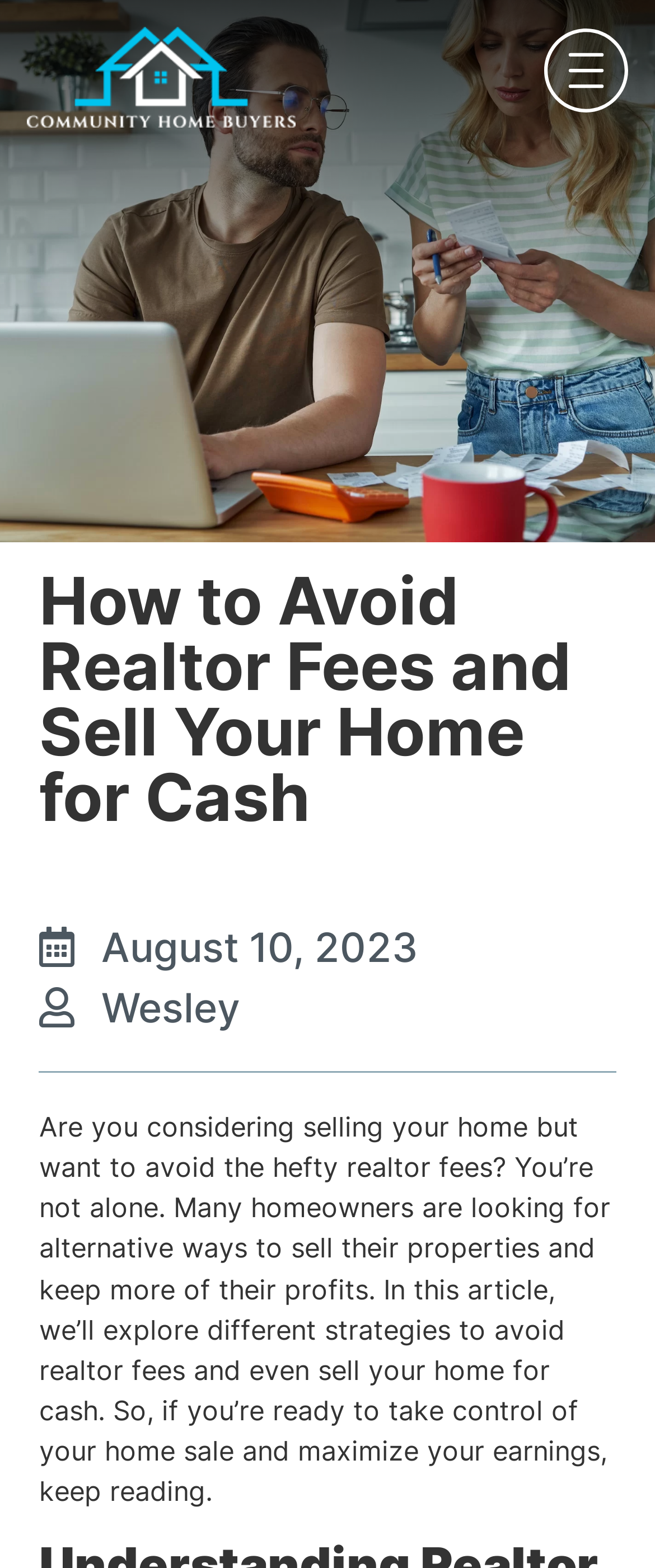Identify the bounding box for the UI element that is described as follows: "Wesley".

[0.155, 0.624, 0.368, 0.663]